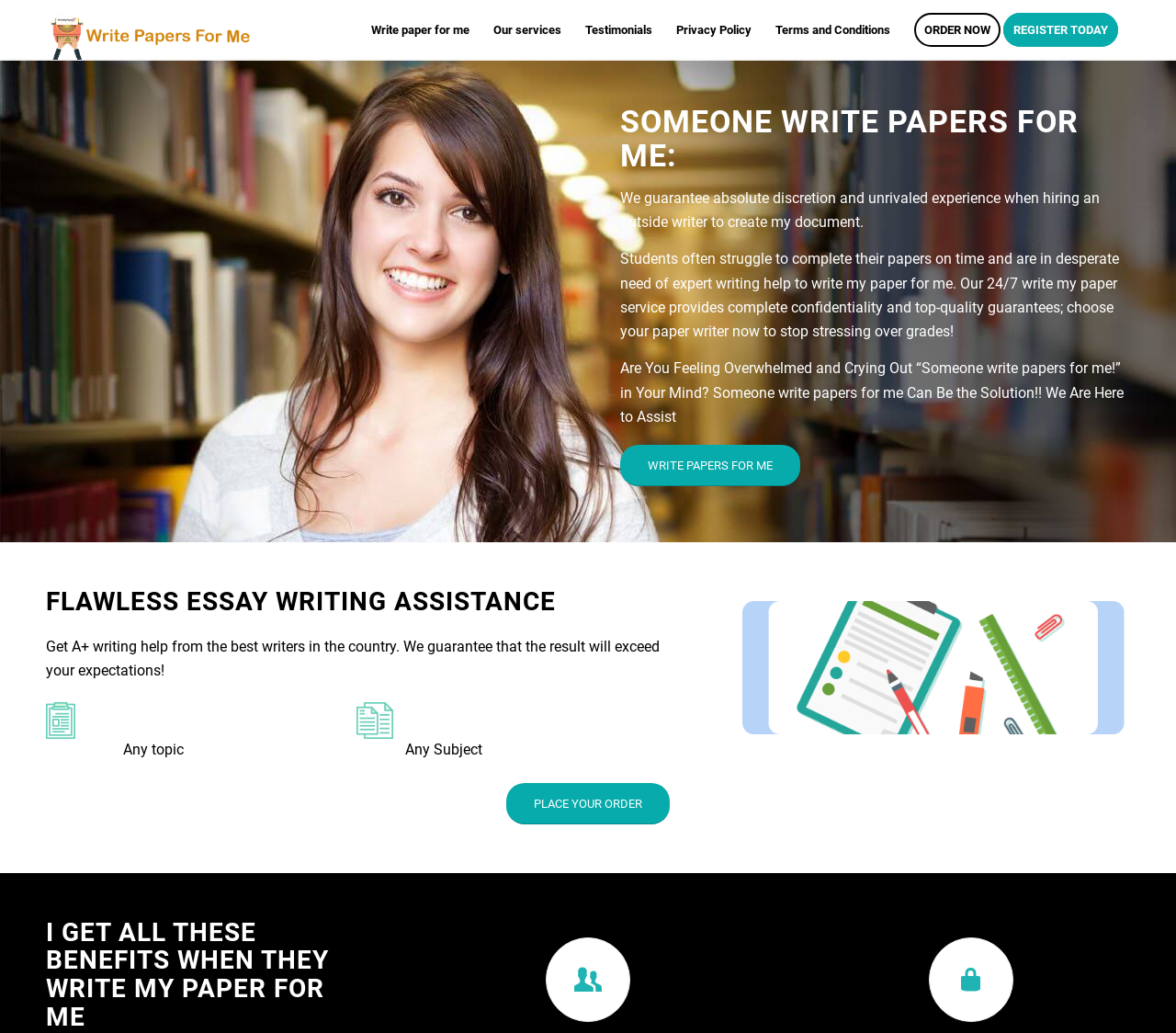Please find the bounding box for the UI element described by: "Testimonials".

[0.488, 0.001, 0.565, 0.058]